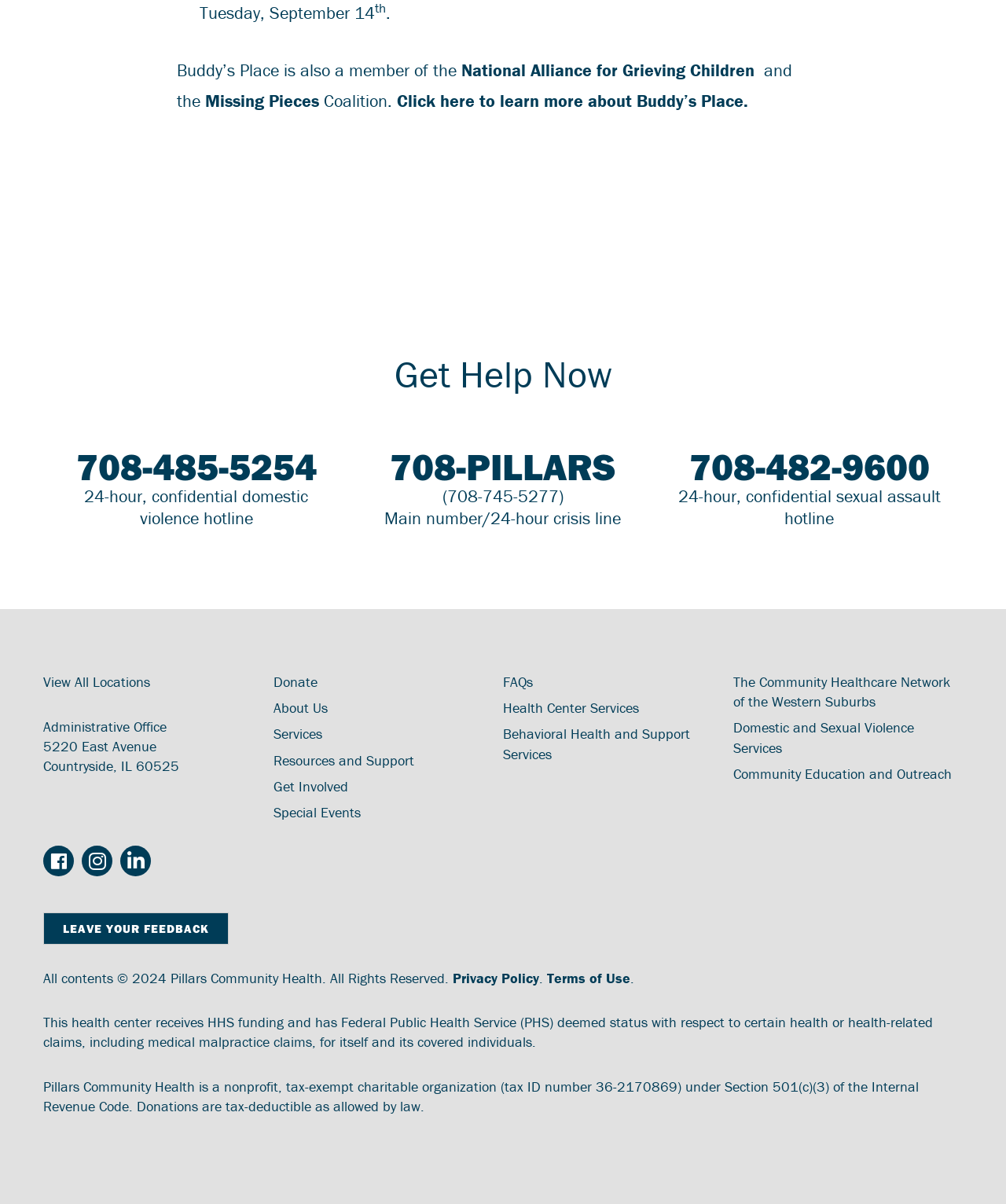What is the purpose of the 'Get Involved' link?
Based on the image, provide your answer in one word or phrase.

To get involved with the organization